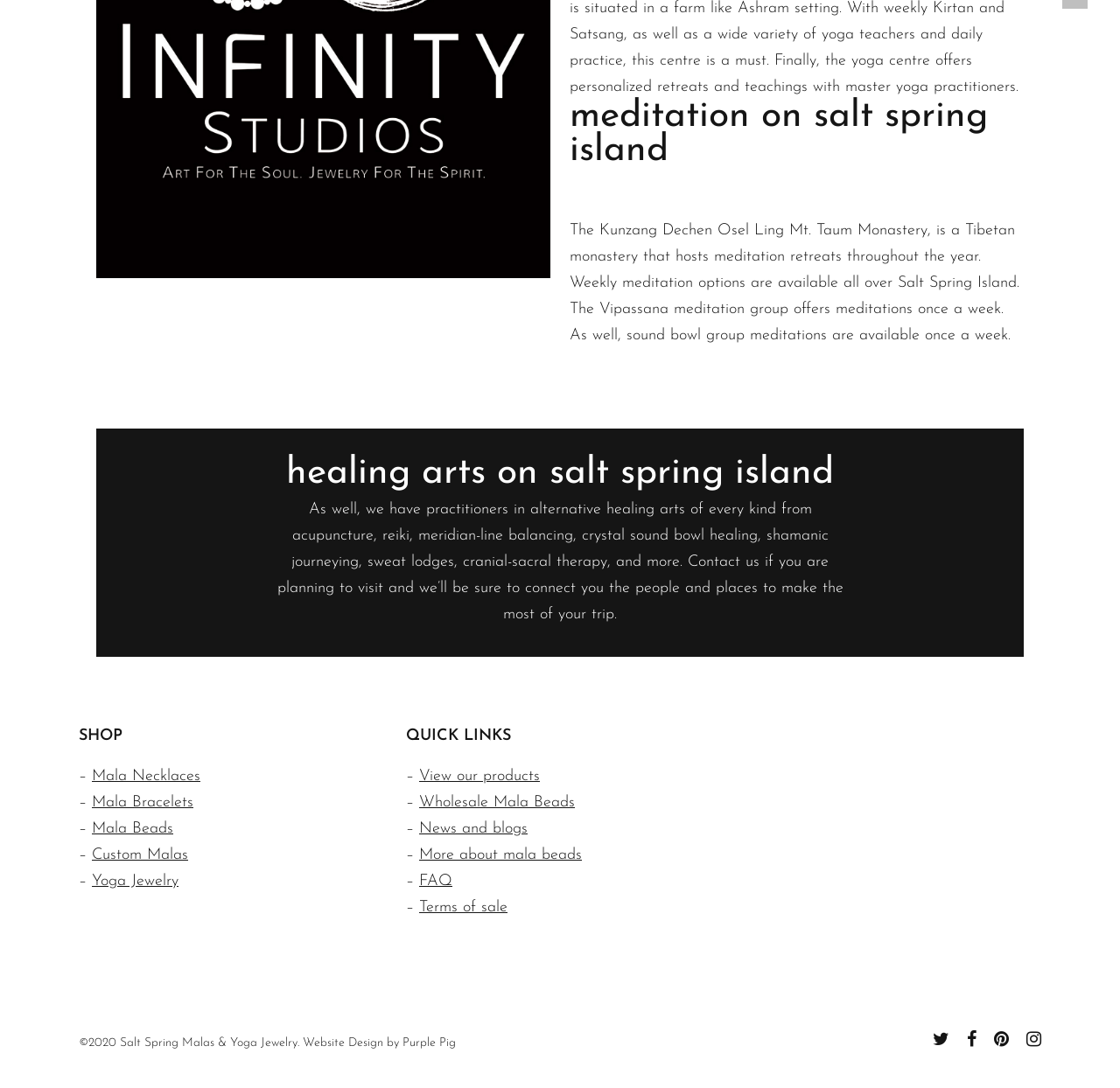What is the purpose of the 'Contact us' link?
Use the information from the image to give a detailed answer to the question.

The 'Contact us' link is mentioned alongside the text 'if you are planning to visit and we’ll be sure to connect you the people and places to make the most of your trip', implying that the purpose of the link is to connect with practitioners in alternative healing arts.